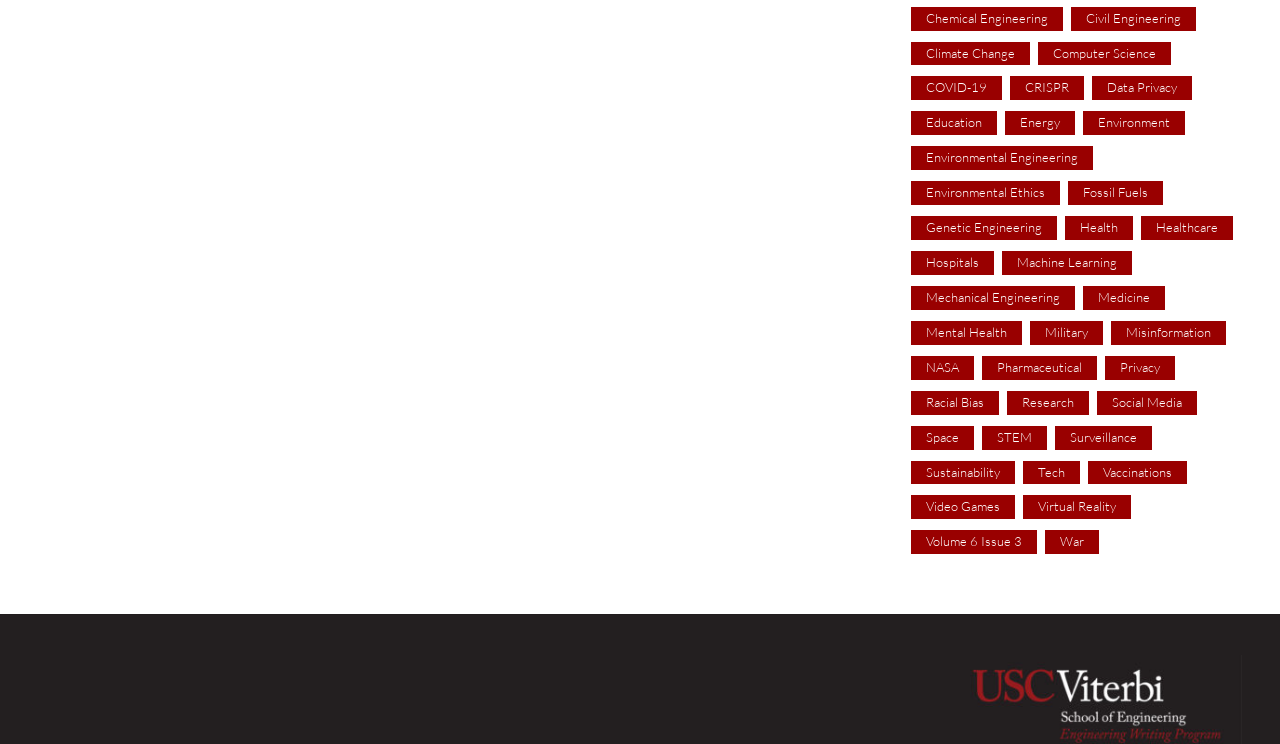Please provide a comprehensive response to the question below by analyzing the image: 
What is the topic located at the bottom of the webpage?

By examining the bounding box coordinates, I found that the topic 'Volume 6 Issue 3' has a y1 coordinate of 0.713, which indicates that it is located at the bottom of the webpage.